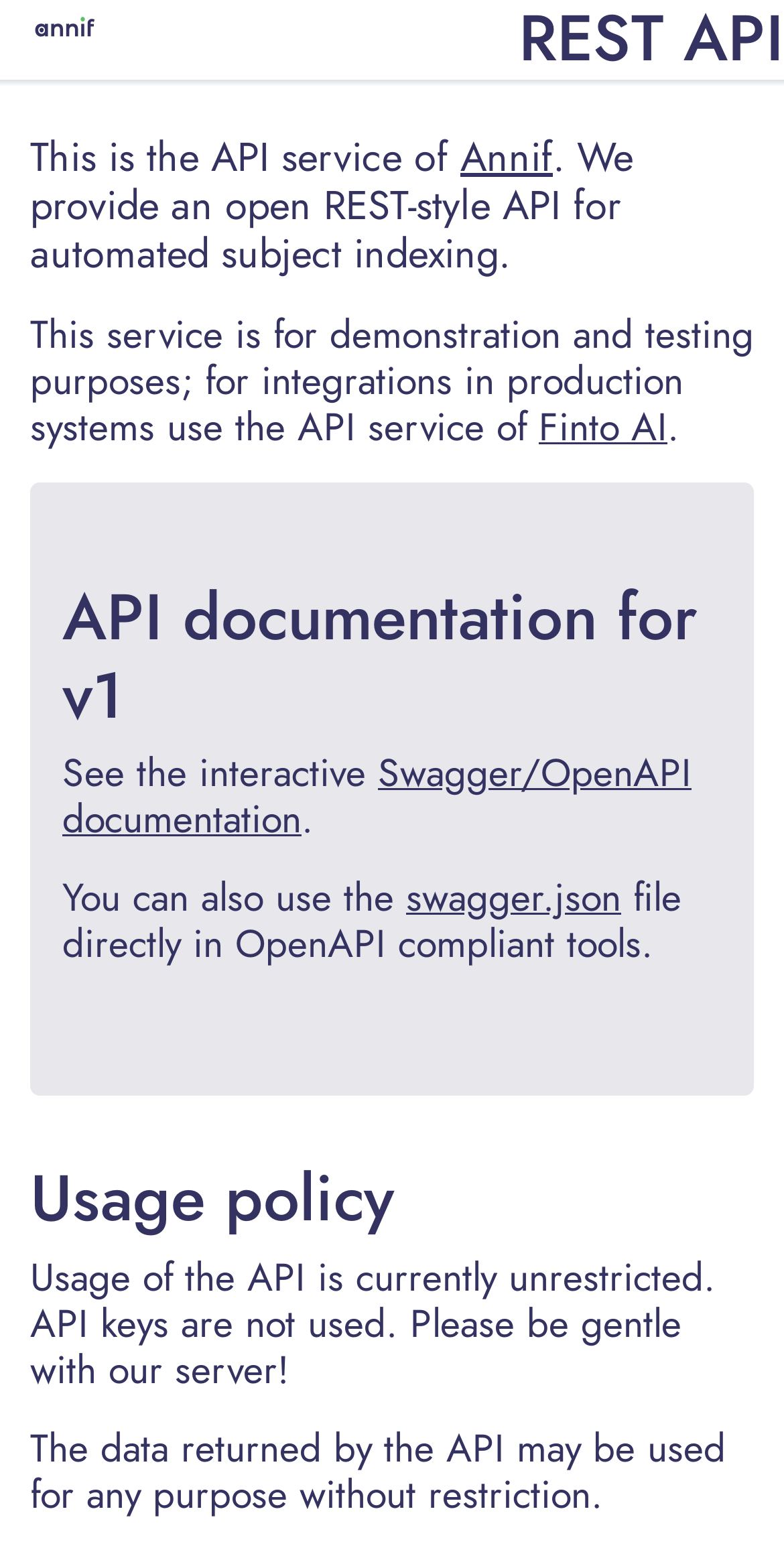Construct a thorough caption encompassing all aspects of the webpage.

The webpage is about the Annif REST API, with a logo image of Annif located at the top left corner. Below the logo, there is a heading that reads "REST API" spanning across the top of the page. 

Underneath the heading, there is a paragraph of text that describes the API service, stating that it provides an open REST-style API for automated subject indexing. This text is followed by a link to Annif. 

The next section of text explains that the service is for demonstration and testing purposes, and for production systems, users should use the API service of Finto AI, which is linked. 

Below this, there is a heading that reads "API documentation for v1", followed by a section that describes the API documentation. This section includes a link to the Swagger/OpenAPI documentation and a link to the swagger.json file, which can be used directly in OpenAPI compliant tools. 

At the bottom of the page, there is a heading that reads "Usage policy", followed by a section that explains the usage policy of the API. The policy states that the usage of the API is currently unrestricted, and API keys are not used. It also mentions that the data returned by the API may be used for any purpose without restriction.